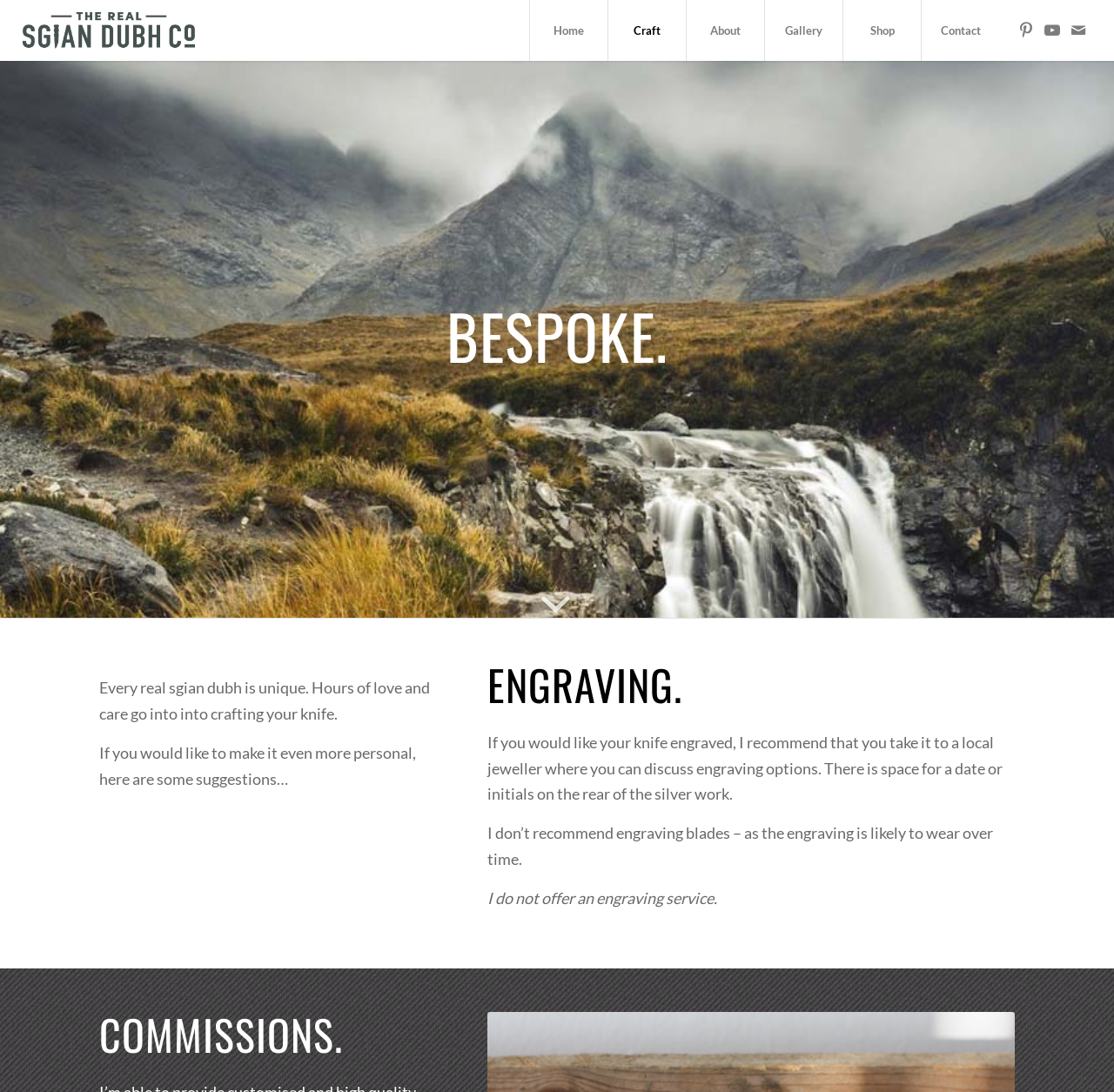What is the suggestion for engraving?
Please provide a single word or phrase based on the screenshot.

Local jeweller